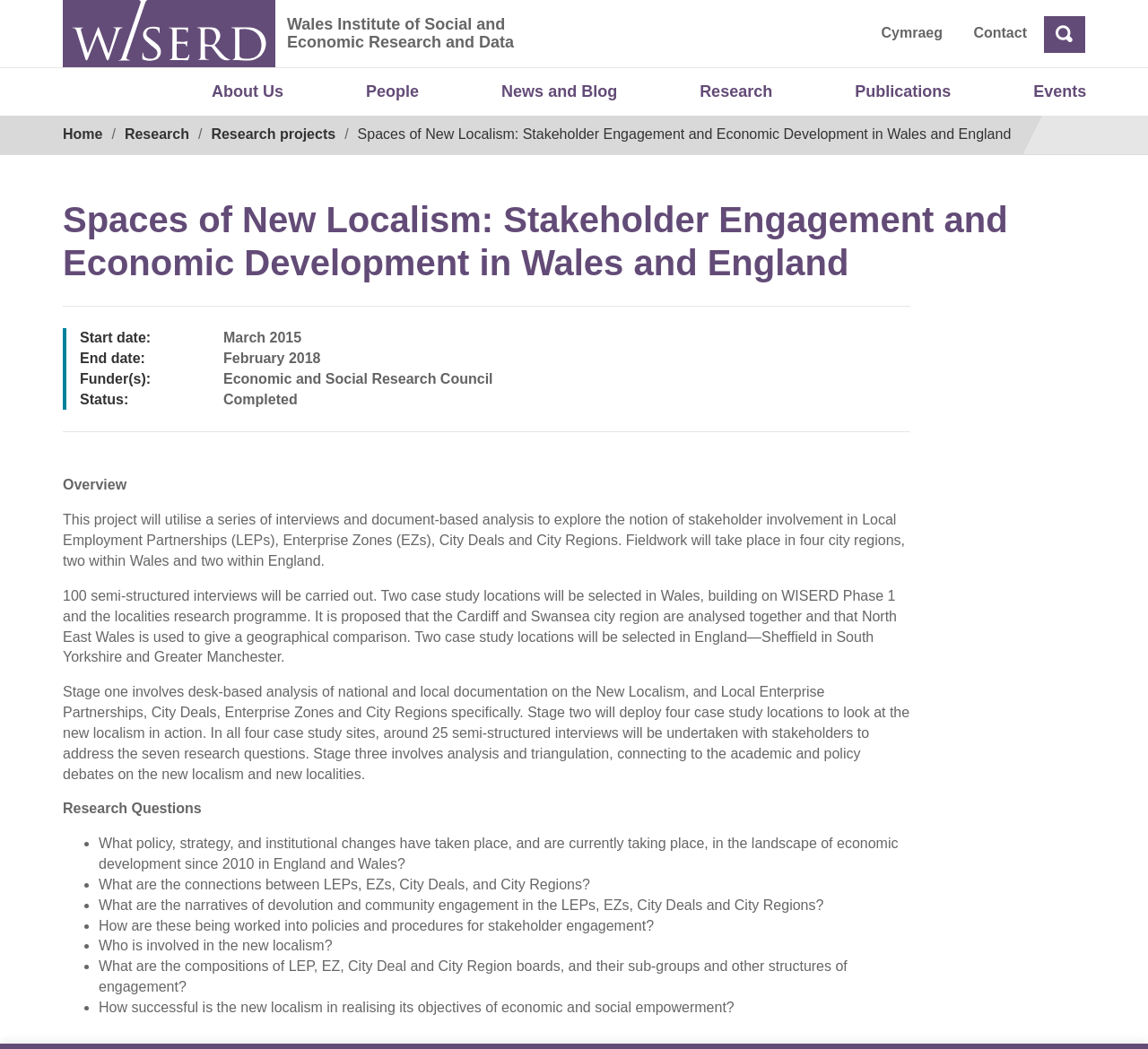Answer the question below using just one word or a short phrase: 
What is the name of the institute?

Wales Institute of Social and Economic Research and Data